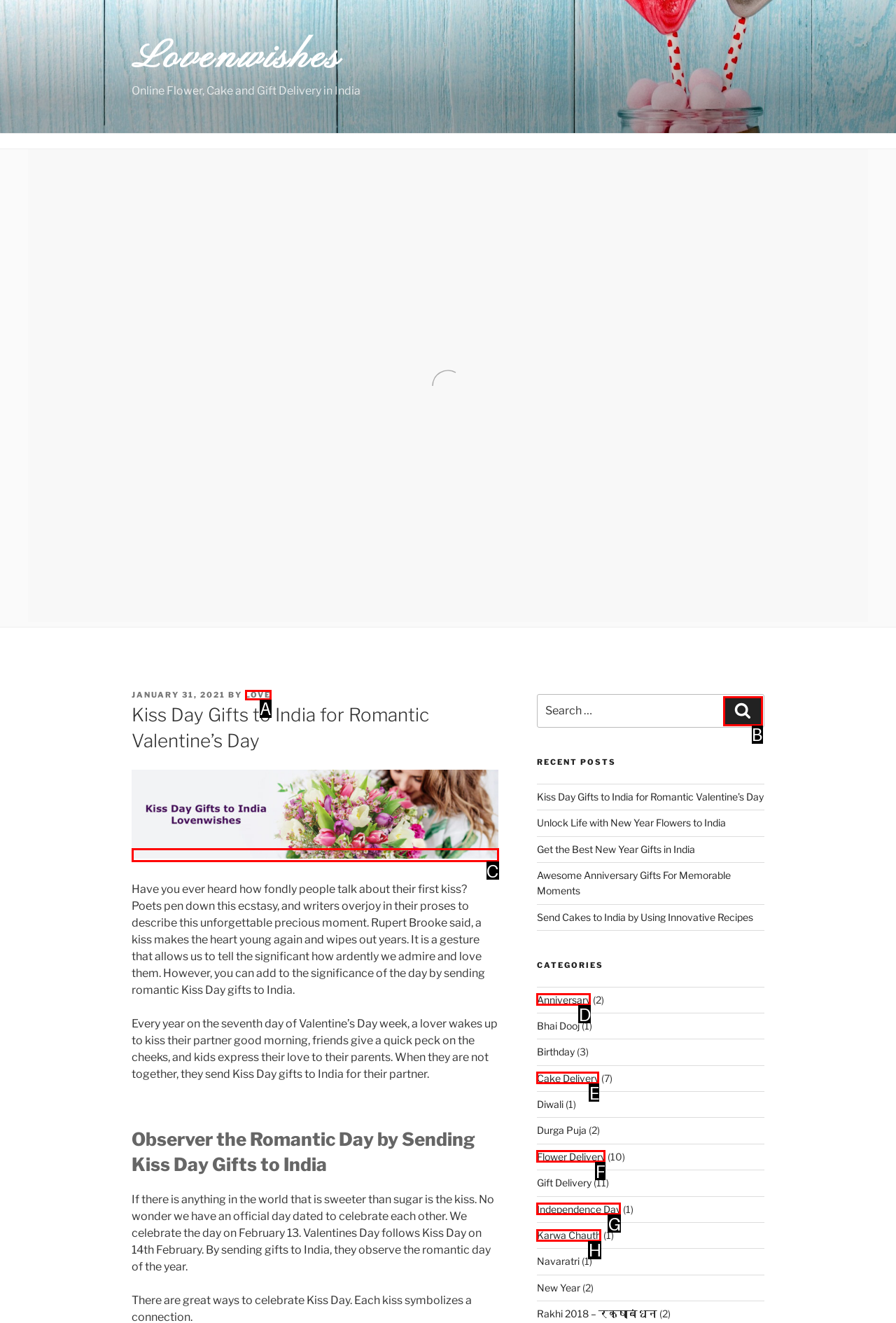Identify the appropriate lettered option to execute the following task: Explore anniversary gifts
Respond with the letter of the selected choice.

D